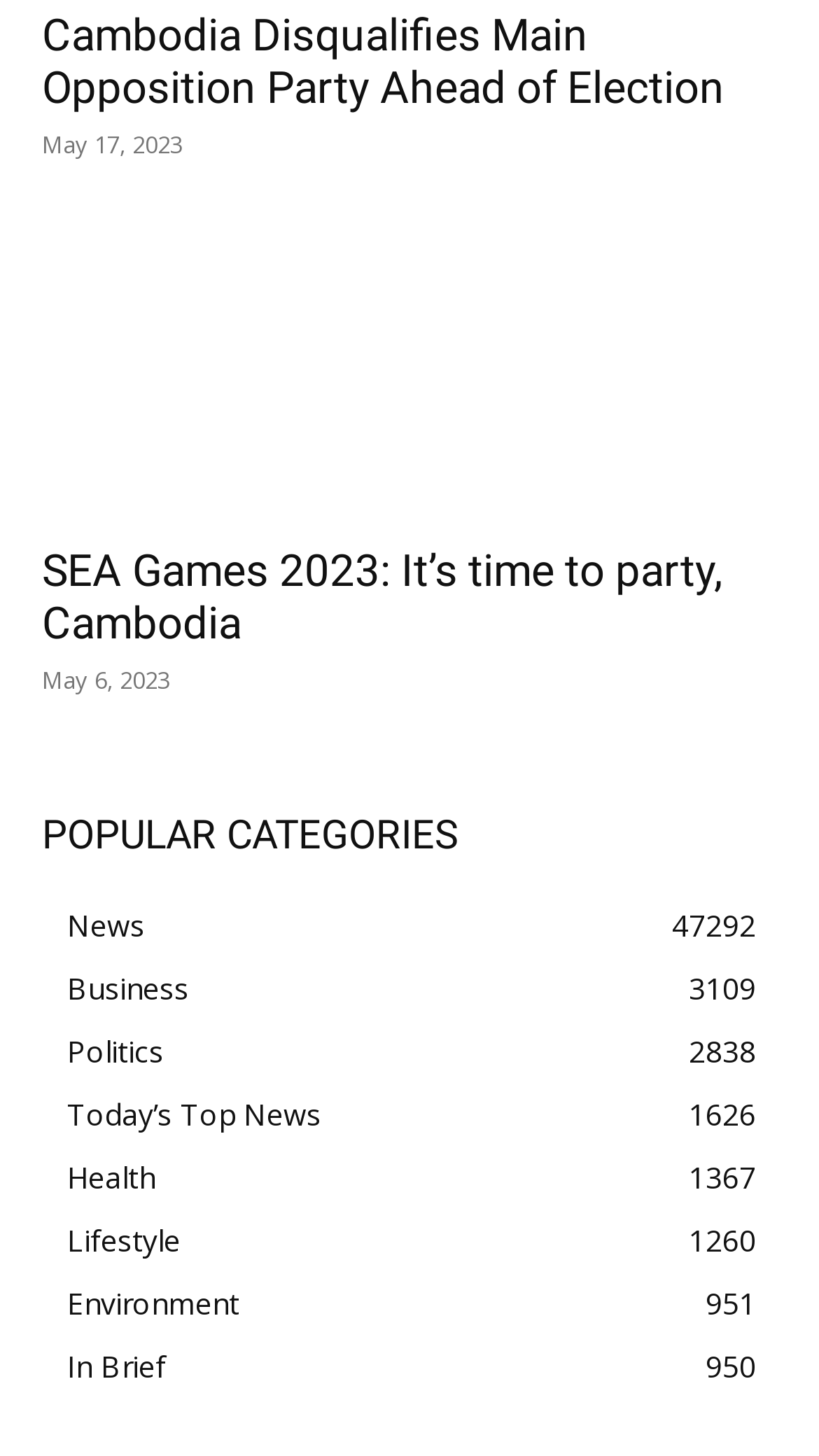Can you find the bounding box coordinates for the element to click on to achieve the instruction: "explore Business news"?

[0.082, 0.665, 0.231, 0.692]